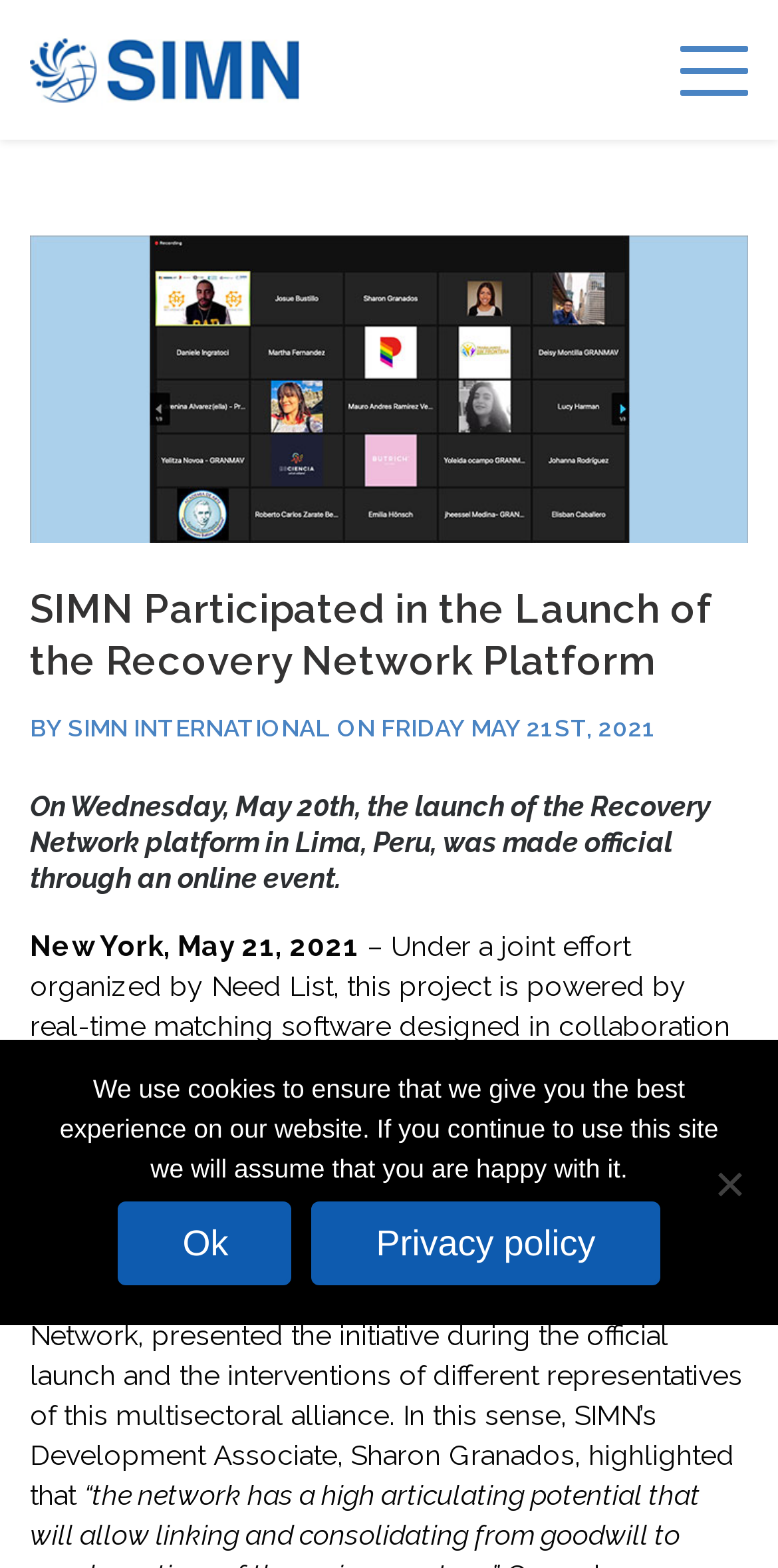Please provide a comprehensive answer to the question below using the information from the image: What is the role of Matheus Felipe Pereira in the project?

The text mentions that Matheus Felipe Pereira, project manager of the Network, presented the initiative during the official launch and the interventions of different representatives of this multisectoral alliance.